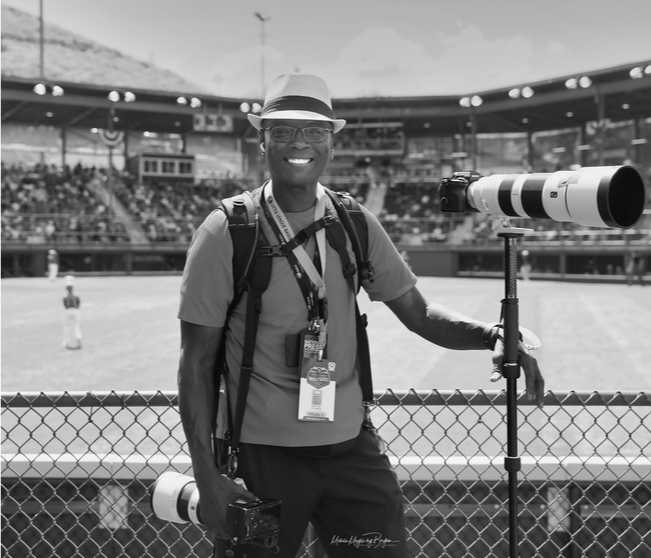What is the photographer equipped with?
Answer the question with a detailed and thorough explanation.

The photographer is equipped with professional camera gear, which includes a camera held in his hand and another one resting on a tripod beside him, indicating that he is well-prepared to capture high-quality images.